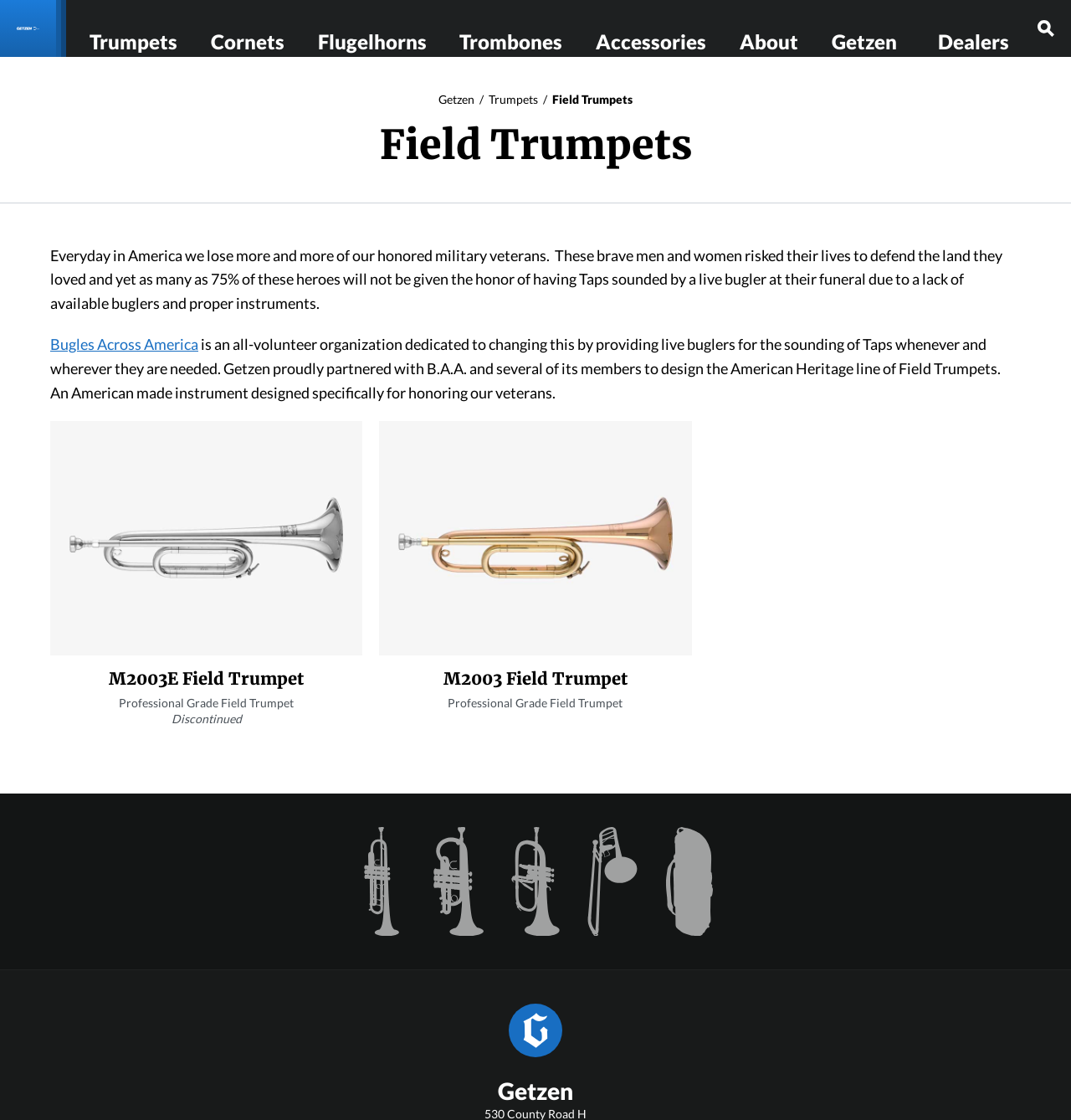Please answer the following question using a single word or phrase: 
What is the brand name of the trumpets?

Getzen